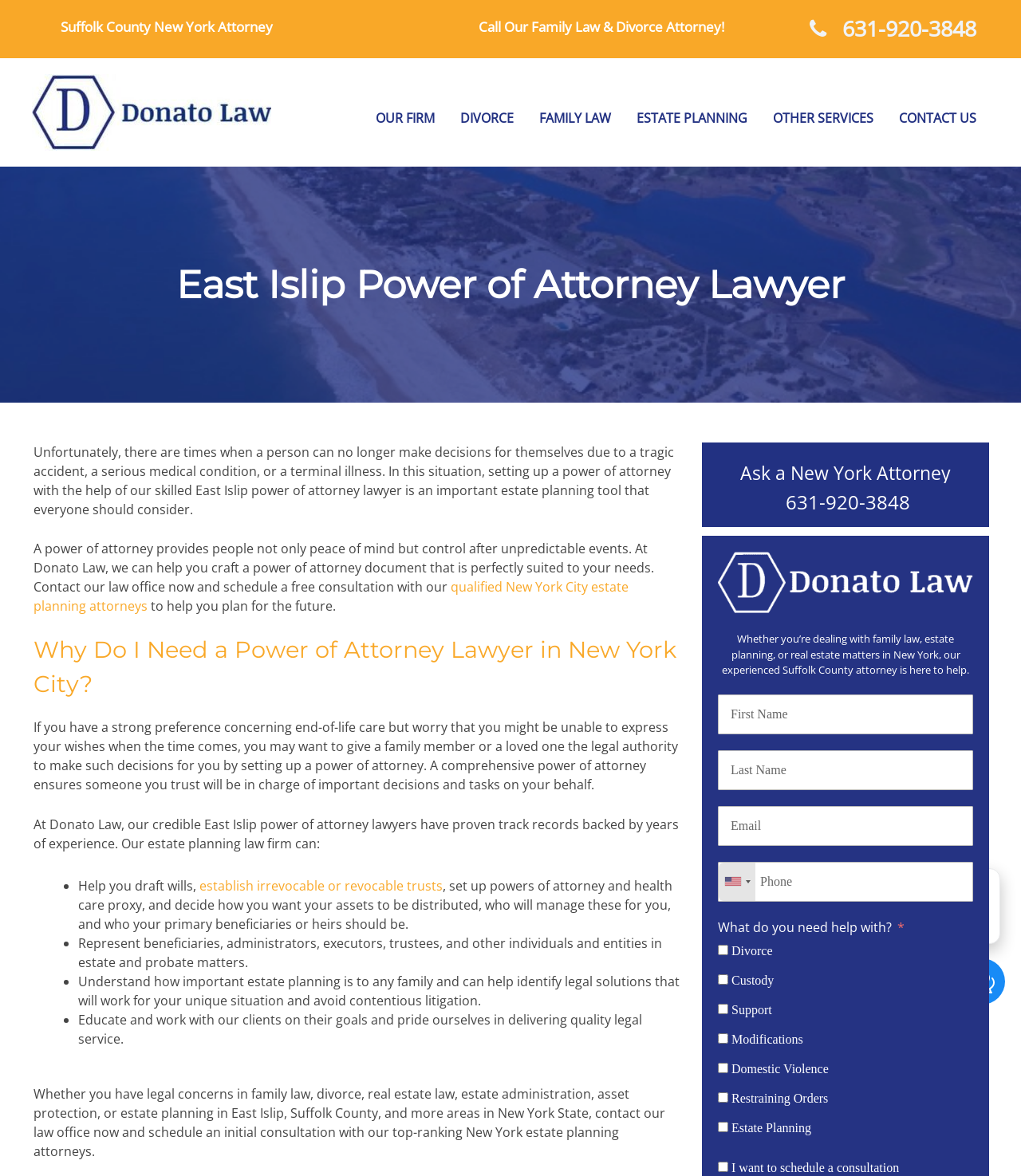Construct a comprehensive caption that outlines the webpage's structure and content.

This webpage is about a law firm specializing in power of attorney, family law, and estate planning in East Islip, New York. At the top, there are three links: "Suffolk County New York Attorney", "Call Our Family Law & Divorce Attorney!", and a phone number "631-920-3848". Below these links, there is a figure with an image of a family law attorney and a link to "Family Law Attorney Suffolk County NY".

The main content of the webpage is divided into sections. The first section has a heading "East Islip Power of Attorney Lawyer" and provides information about the importance of setting up a power of attorney. There are two paragraphs of text explaining the benefits of having a power of attorney and how the law firm can help with estate planning.

The next section has a heading "Why Do I Need a Power of Attorney Lawyer in New York City?" and discusses the reasons why someone may need a power of attorney. There are three paragraphs of text explaining the benefits of having a power of attorney, followed by a list of services provided by the law firm.

Below this section, there is a heading "Ask a New York Attorney" and a form to contact the law firm. The form has several text boxes to input information, a combobox to select a telephone country code, and a series of checkboxes to select the type of help needed.

Throughout the webpage, there are several links to other sections of the website, including "OUR FIRM", "DIVORCE", "FAMILY LAW", "ESTATE PLANNING", and "CONTACT US". There are also several images and icons, including a phone icon and a chat widget icon.